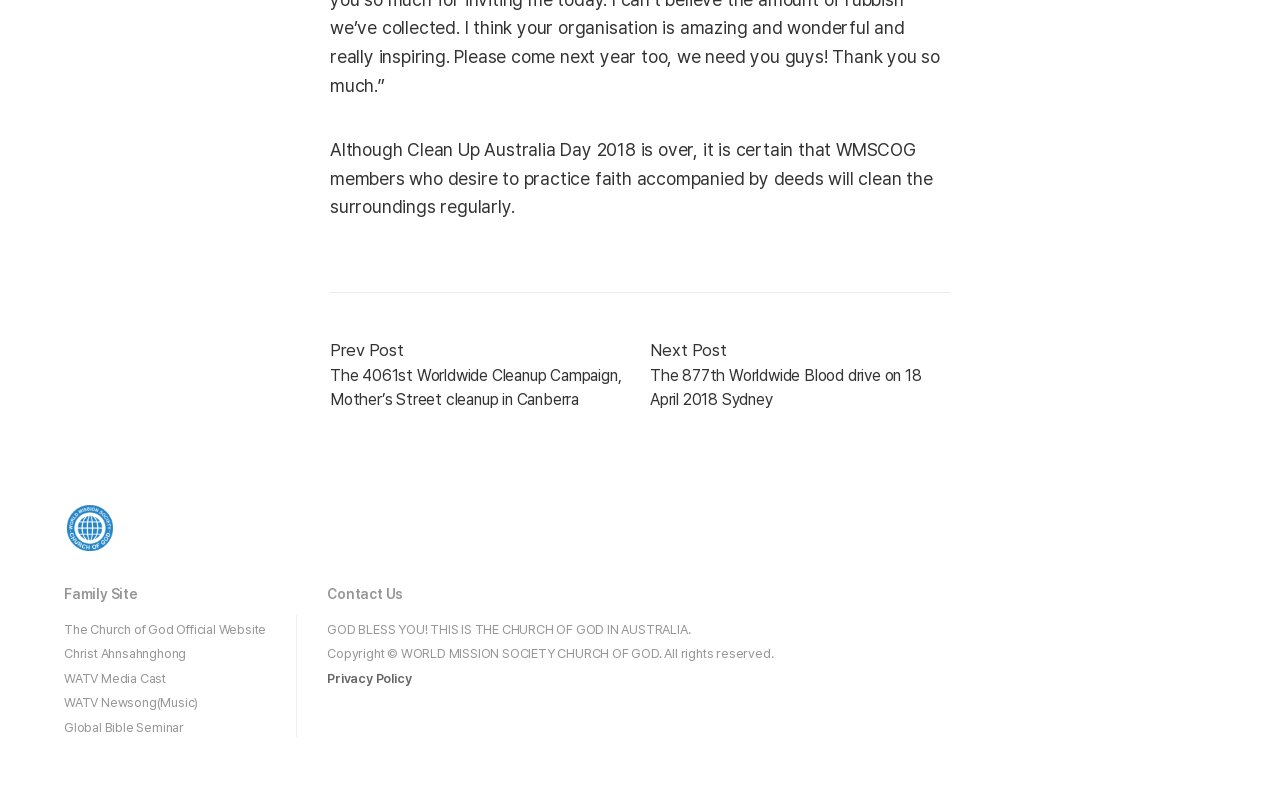Please identify the bounding box coordinates of the region to click in order to complete the given instruction: "Check the Privacy Policy". The coordinates should be four float numbers between 0 and 1, i.e., [left, top, right, bottom].

[0.256, 0.842, 0.321, 0.86]